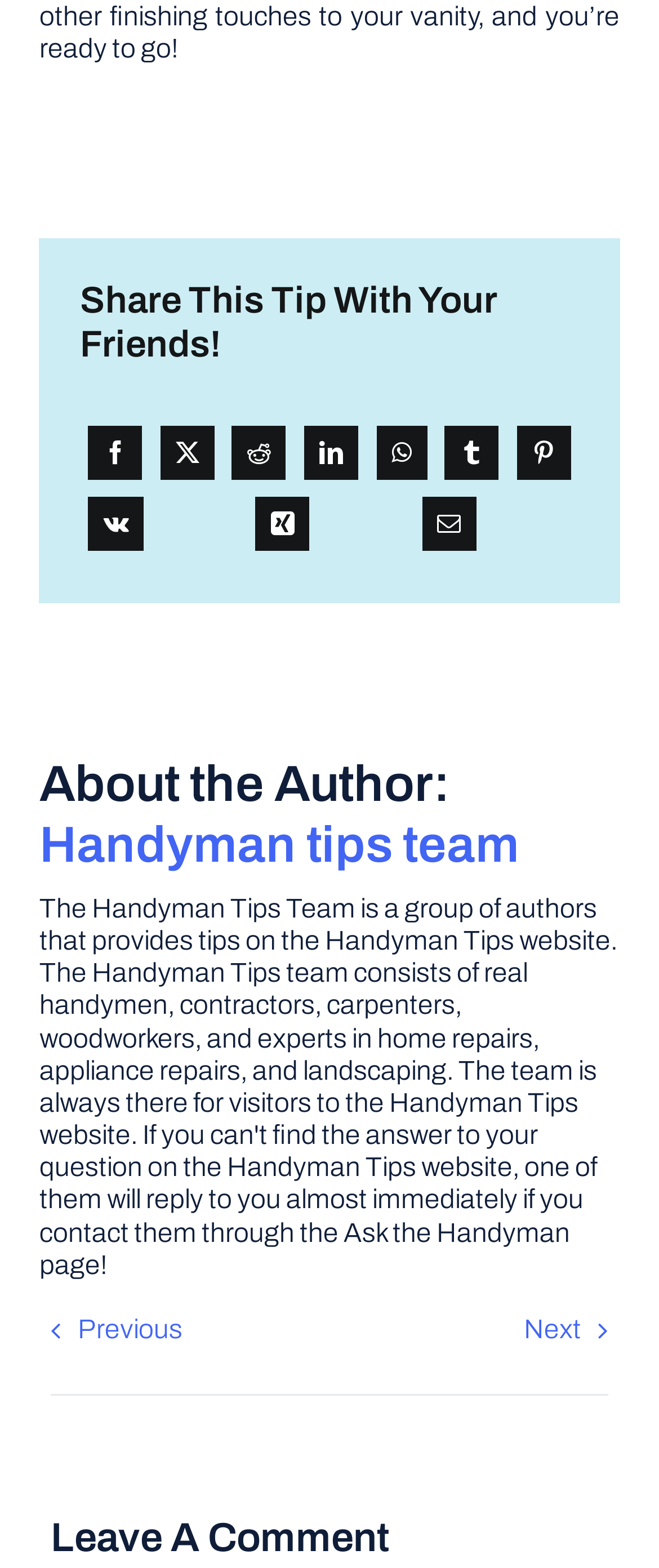What can you do at the bottom of the page?
Carefully examine the image and provide a detailed answer to the question.

At the bottom of the page, there is a section labeled 'Leave A Comment', which suggests that users can leave their comments or feedback about the tip.